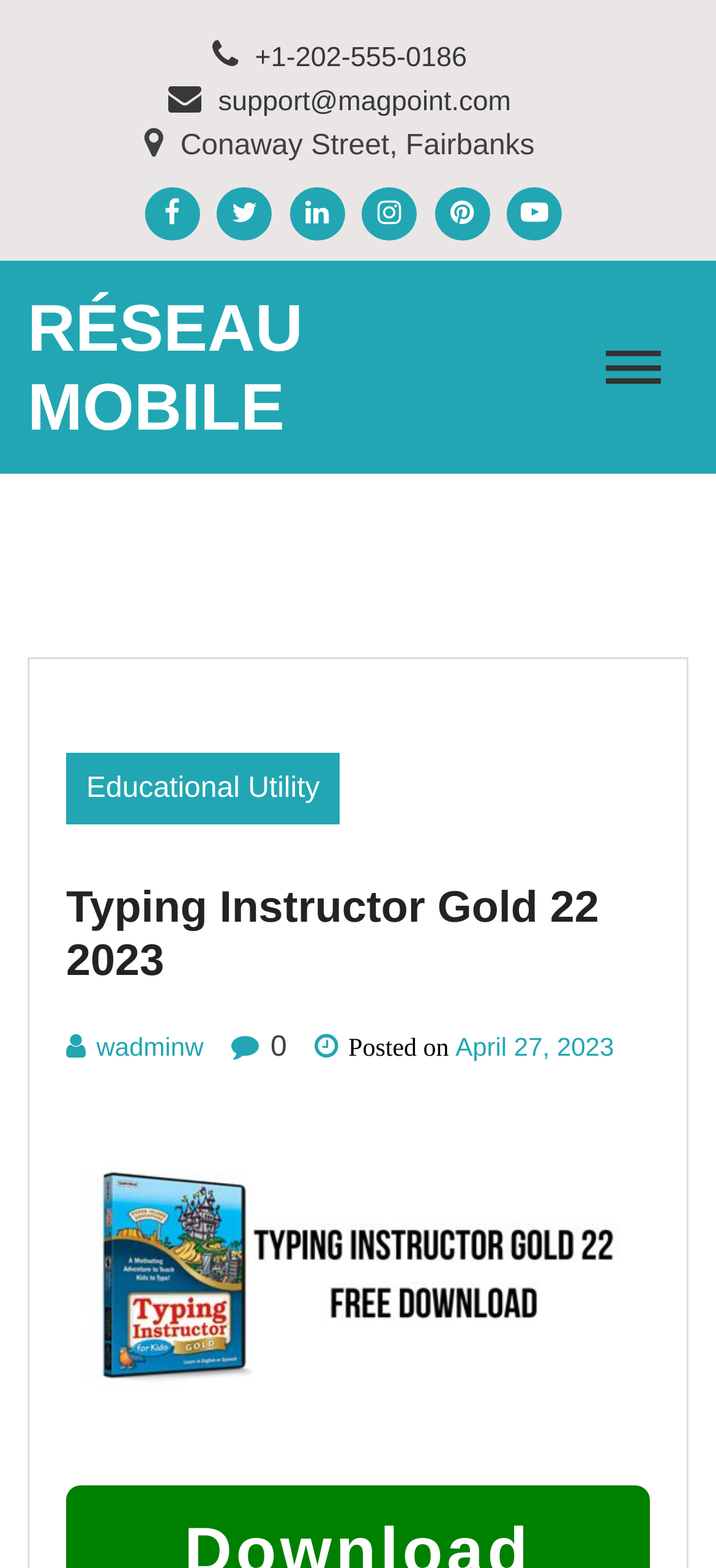What is the phone number on the webpage? Look at the image and give a one-word or short phrase answer.

+1-202-555-0186